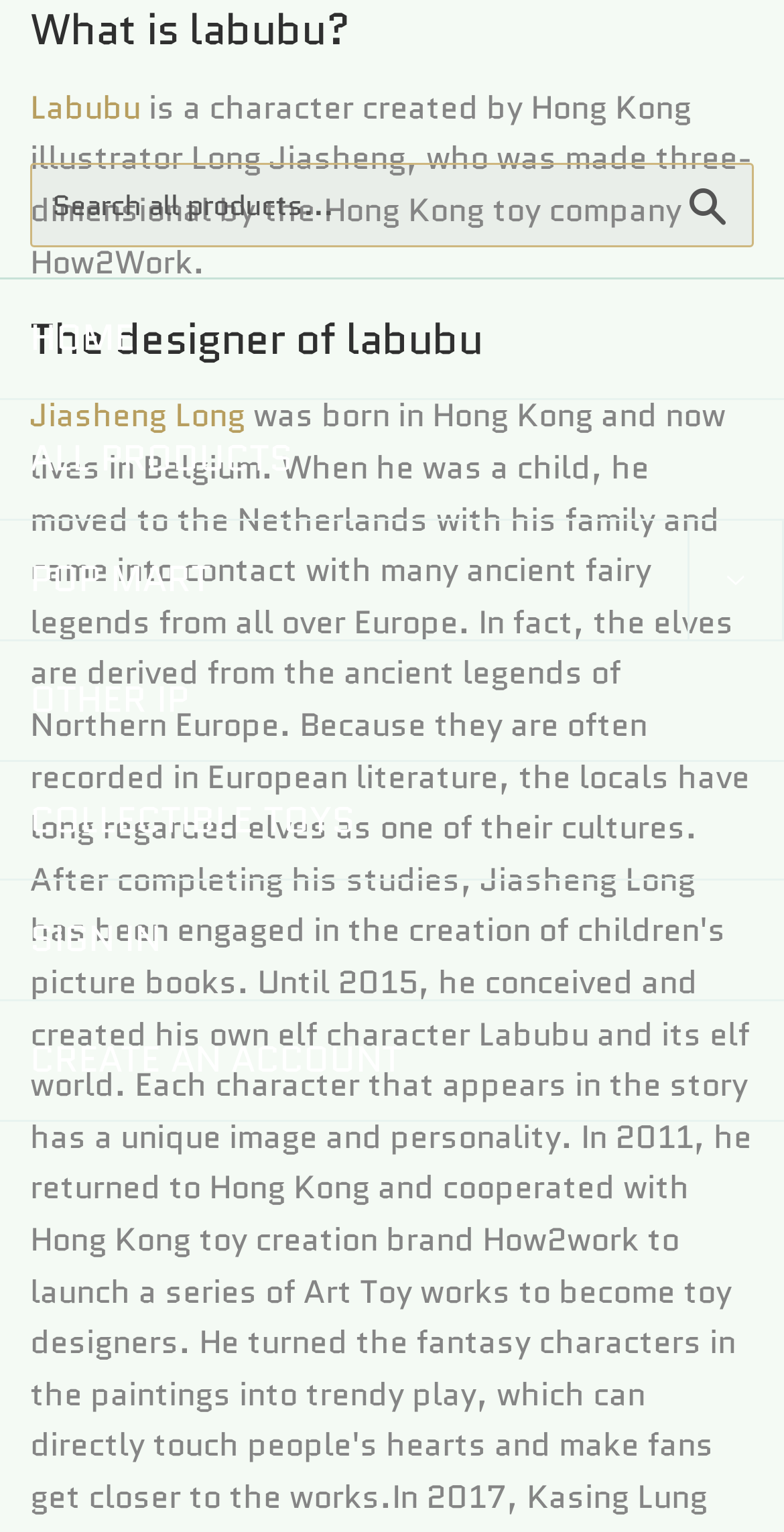Locate and provide the bounding box coordinates for the HTML element that matches this description: "Pop Mart".

[0.0, 0.34, 0.877, 0.417]